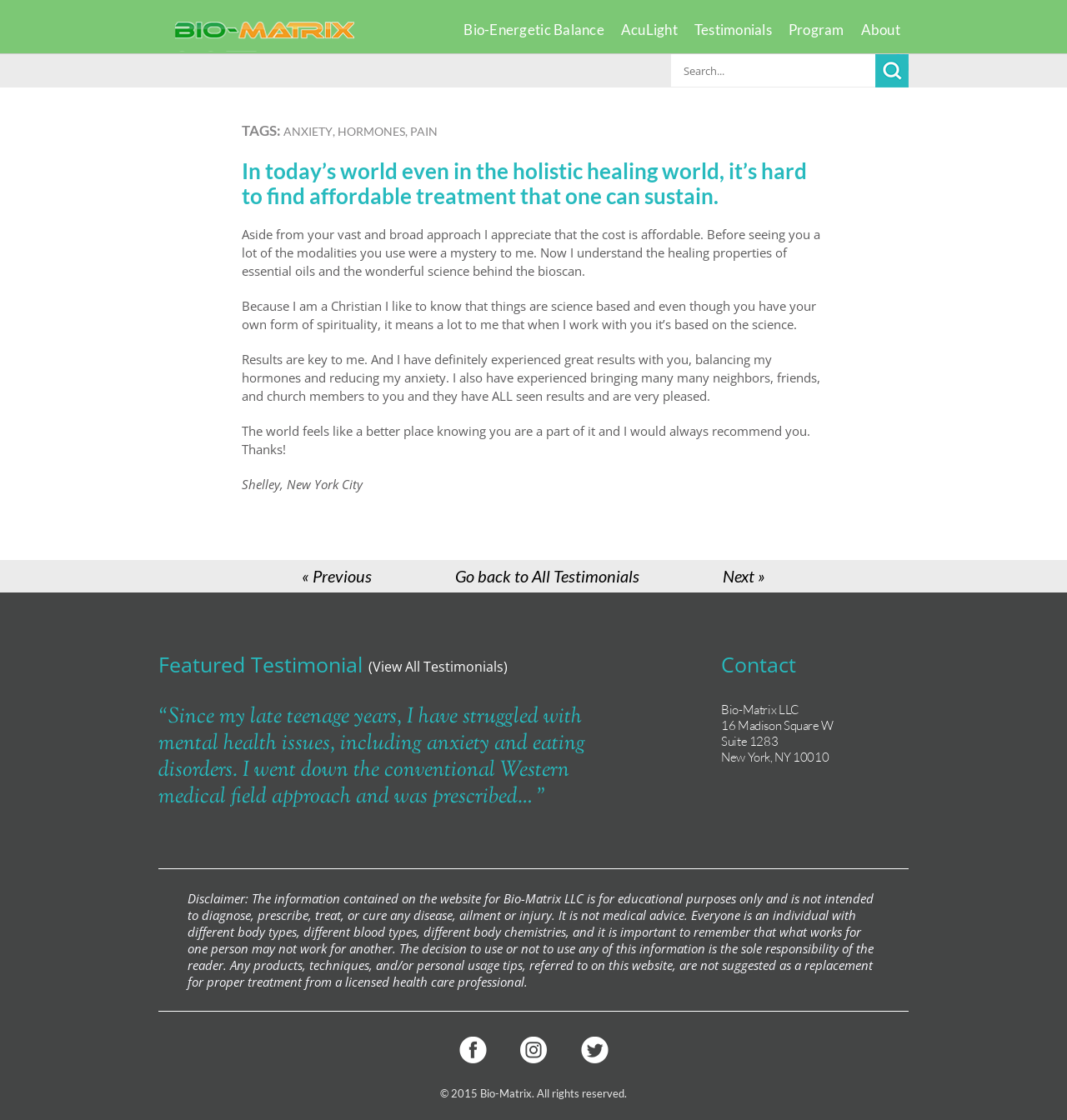Bounding box coordinates are given in the format (top-left x, top-left y, bottom-right x, bottom-right y). All values should be floating point numbers between 0 and 1. Provide the bounding box coordinate for the UI element described as: « Previous

[0.283, 0.505, 0.348, 0.523]